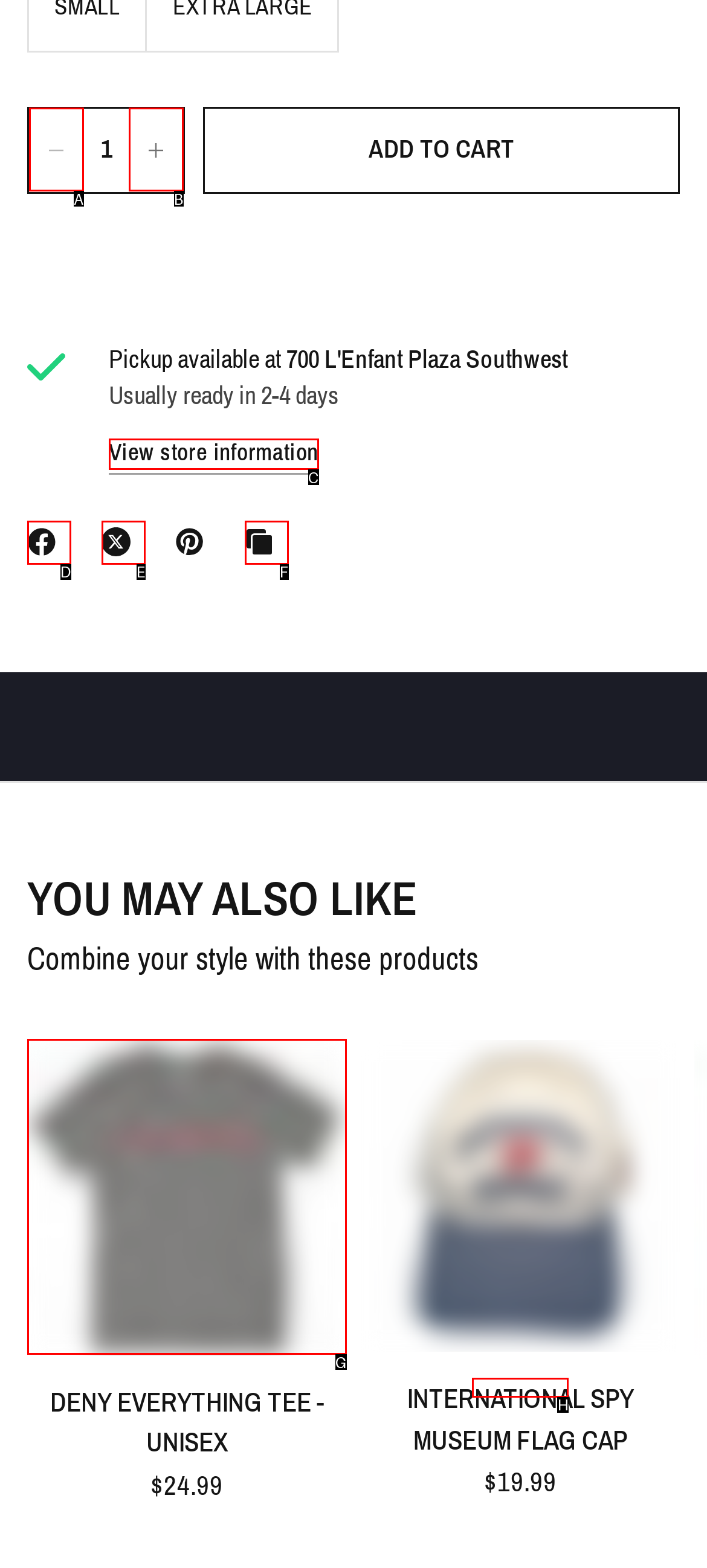Given the task: Quick view International Spy Museum Flag Cap, indicate which boxed UI element should be clicked. Provide your answer using the letter associated with the correct choice.

H